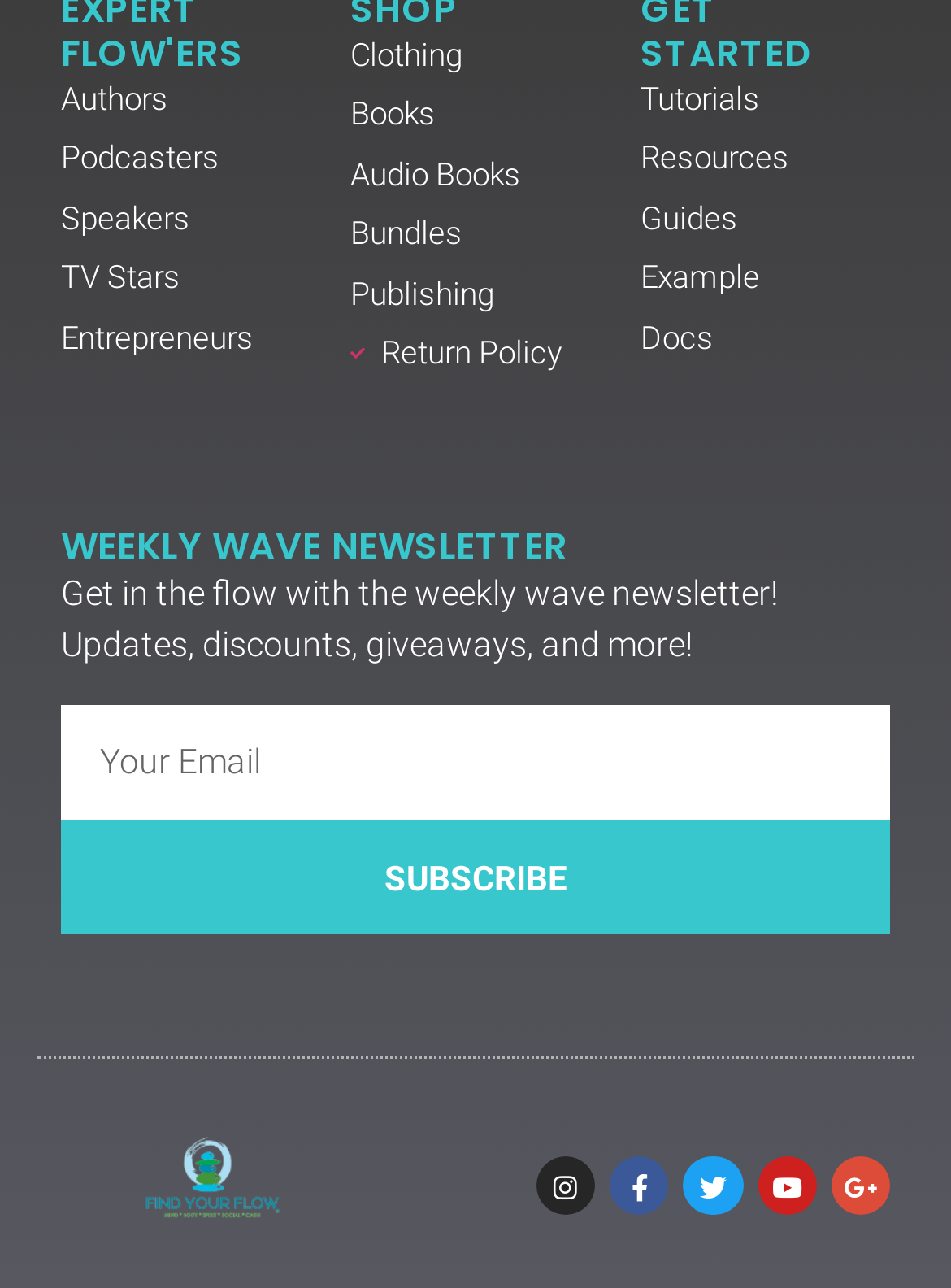Determine the bounding box coordinates for the region that must be clicked to execute the following instruction: "View Tutorials".

[0.673, 0.062, 0.799, 0.09]